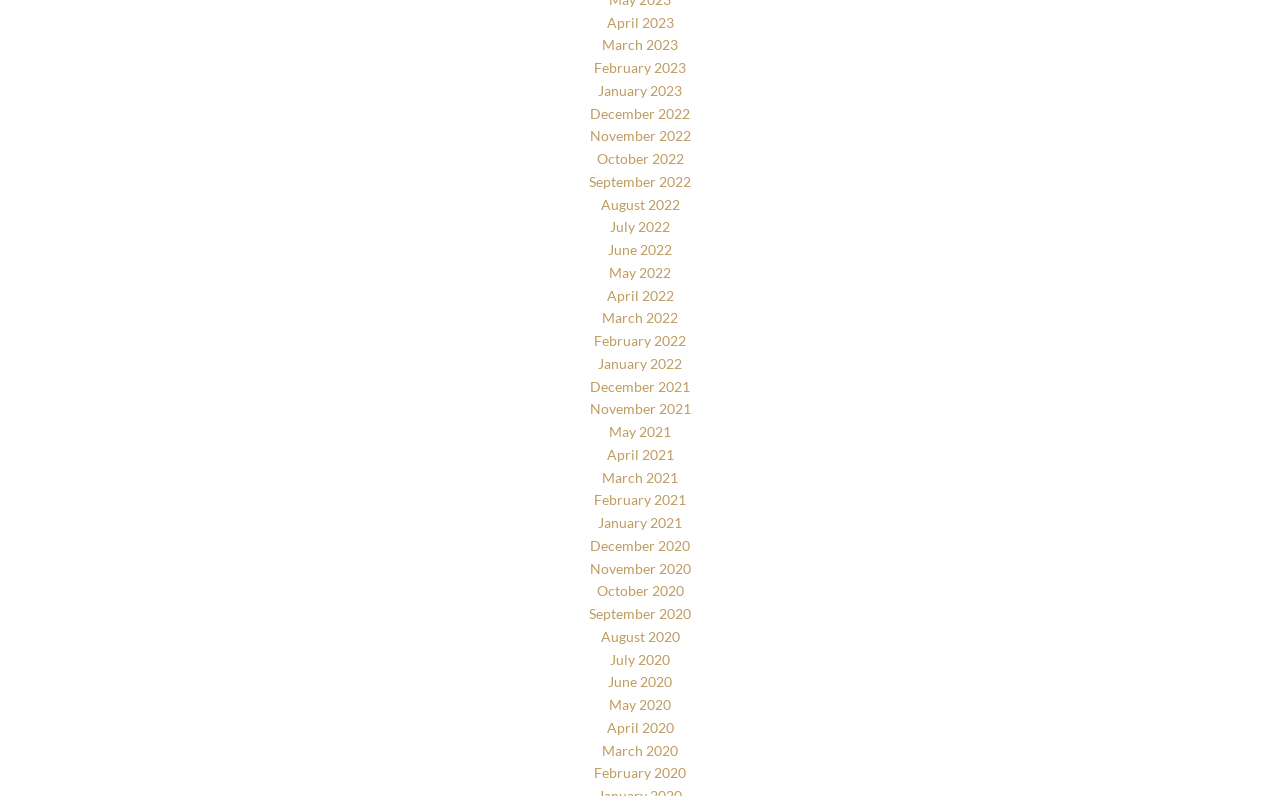Examine the image carefully and respond to the question with a detailed answer: 
What is the earliest month listed?

By scrolling down the list of links, I can see that the earliest month listed is 'February 2020', which is located at the bottom of the list.